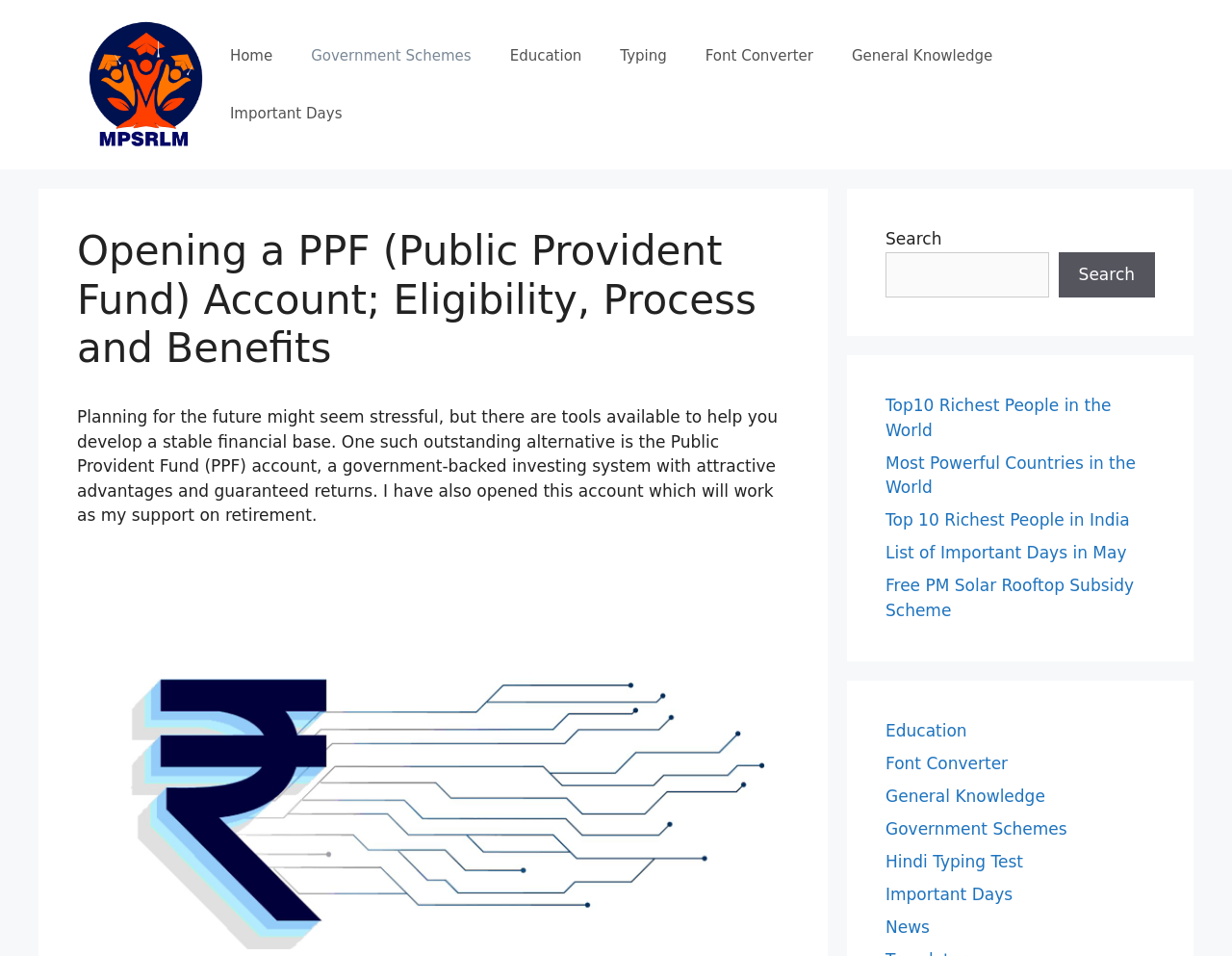Please find the bounding box coordinates of the clickable region needed to complete the following instruction: "Explore the Top10 Richest People in the World". The bounding box coordinates must consist of four float numbers between 0 and 1, i.e., [left, top, right, bottom].

[0.719, 0.414, 0.902, 0.46]